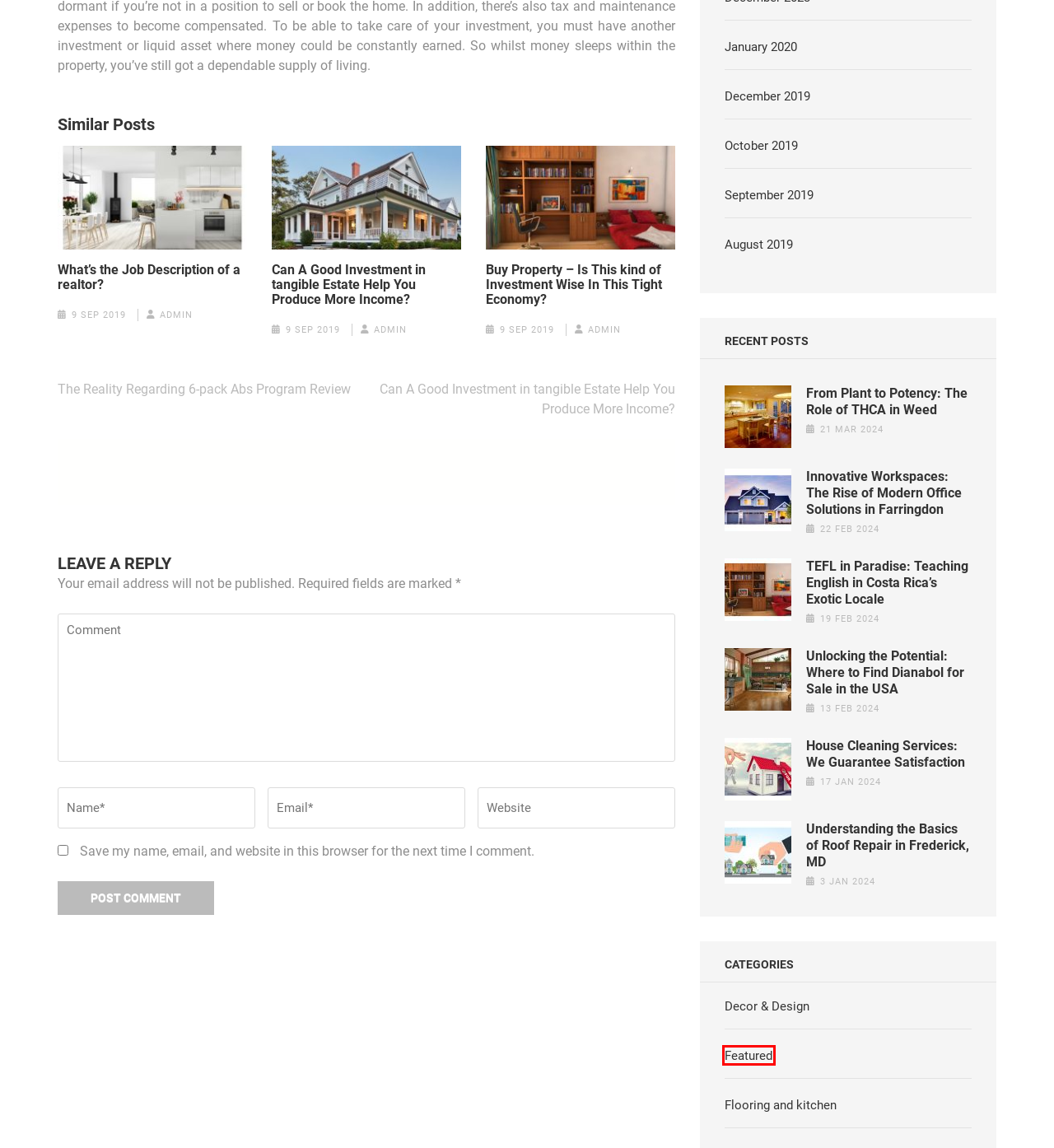Look at the screenshot of a webpage with a red bounding box and select the webpage description that best corresponds to the new page after clicking the element in the red box. Here are the options:
A. Innovative Workspaces: The Rise of Modern Office Solutions in Farringdon – Modern Day Home Maker
B. From Plant to Potency: The Role of THCA in Weed – Modern Day Home Maker
C. Featured – Modern Day Home Maker
D. December 2019 – Modern Day Home Maker
E. January 2020 – Modern Day Home Maker
F. TEFL in Paradise: Teaching English in Costa Rica’s Exotic Locale – Modern Day Home Maker
G. House Cleaning Services: We Guarantee Satisfaction – Modern Day Home Maker
H. September 2019 – Modern Day Home Maker

C